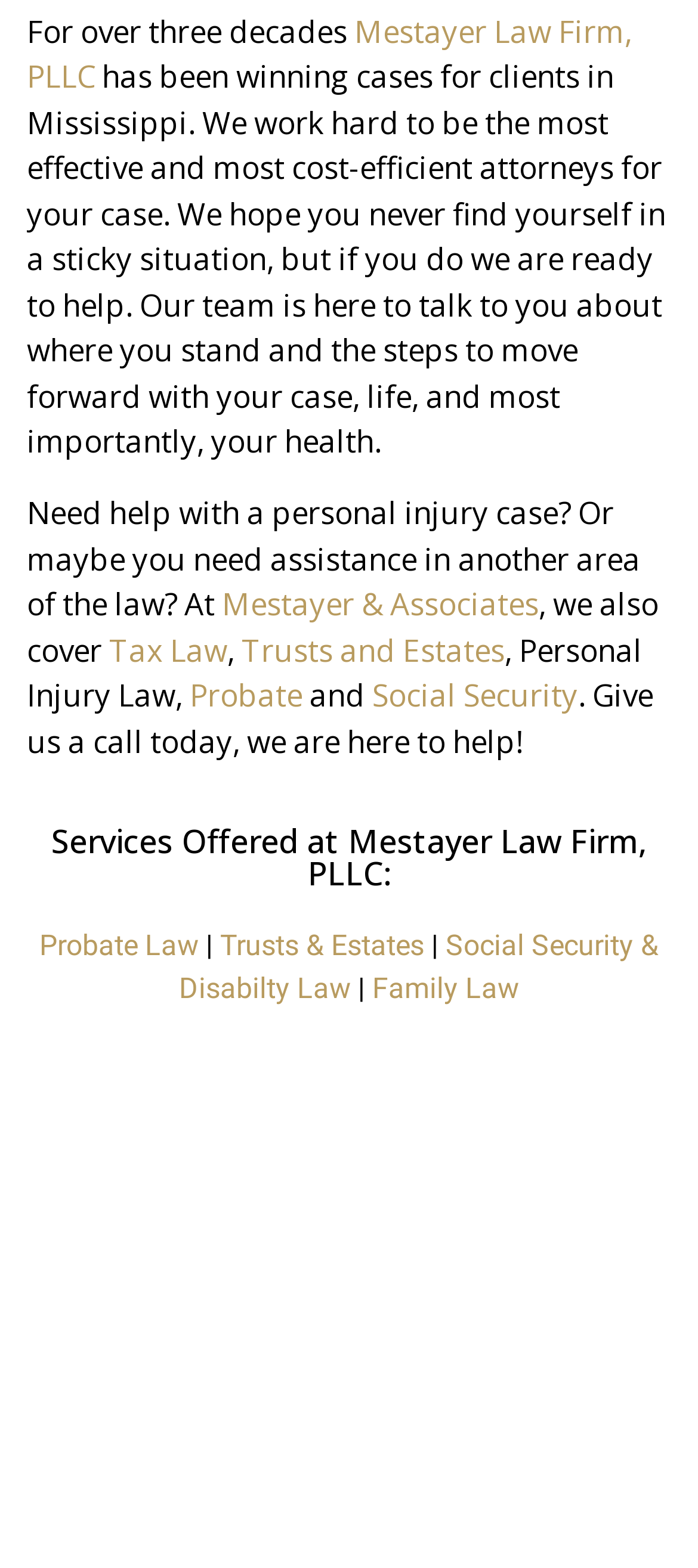What services are offered by the law firm?
Using the visual information, respond with a single word or phrase.

Probate Law, Trusts & Estates, etc.